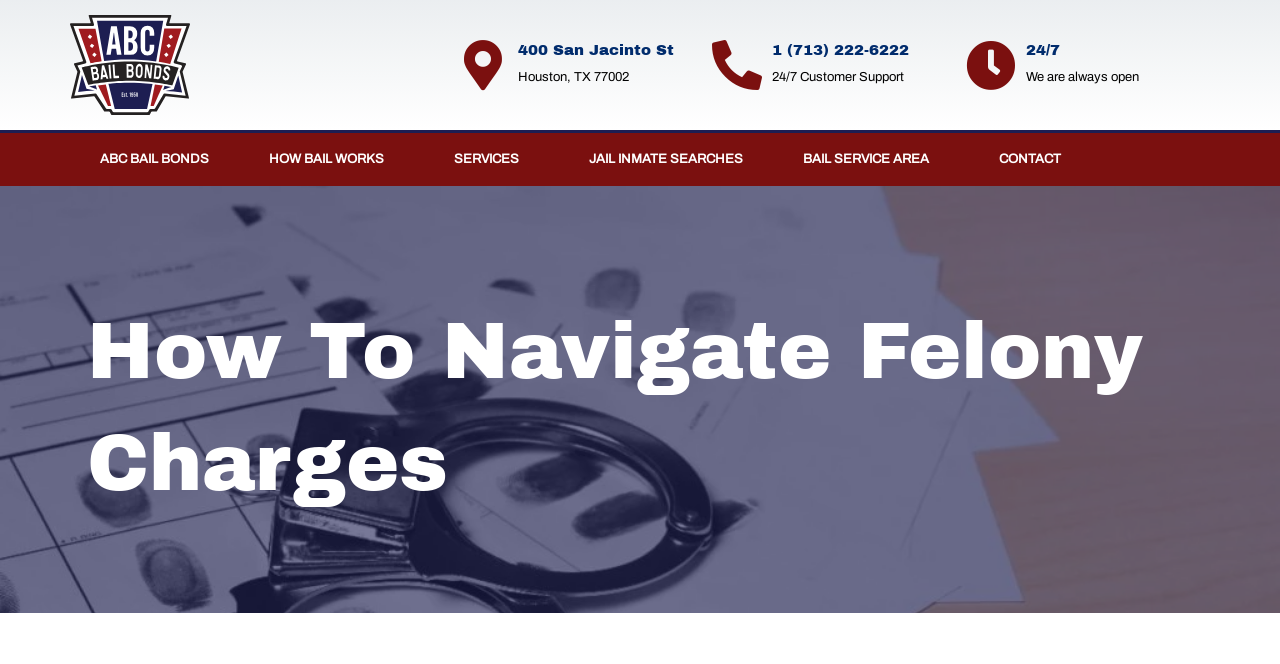Please specify the bounding box coordinates of the clickable section necessary to execute the following command: "get the address of the office".

[0.405, 0.061, 0.541, 0.091]